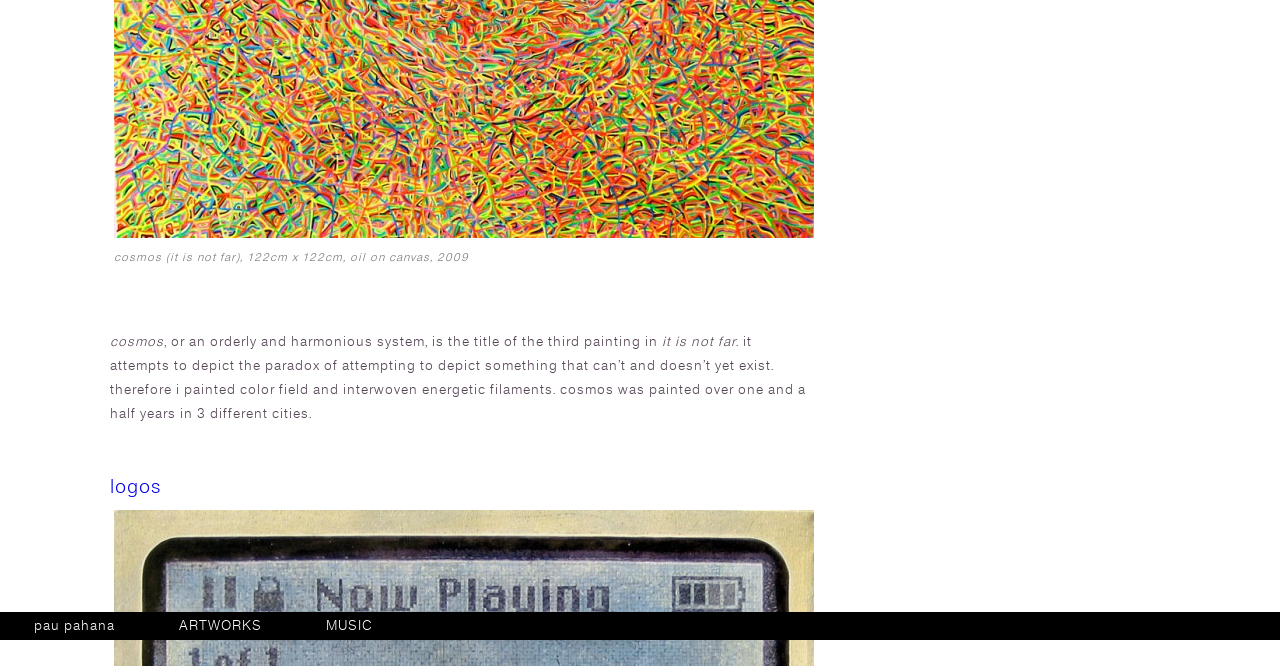Identify the bounding box coordinates for the UI element mentioned here: "pau pahana". Provide the coordinates as four float values between 0 and 1, i.e., [left, top, right, bottom].

[0.027, 0.929, 0.09, 0.95]